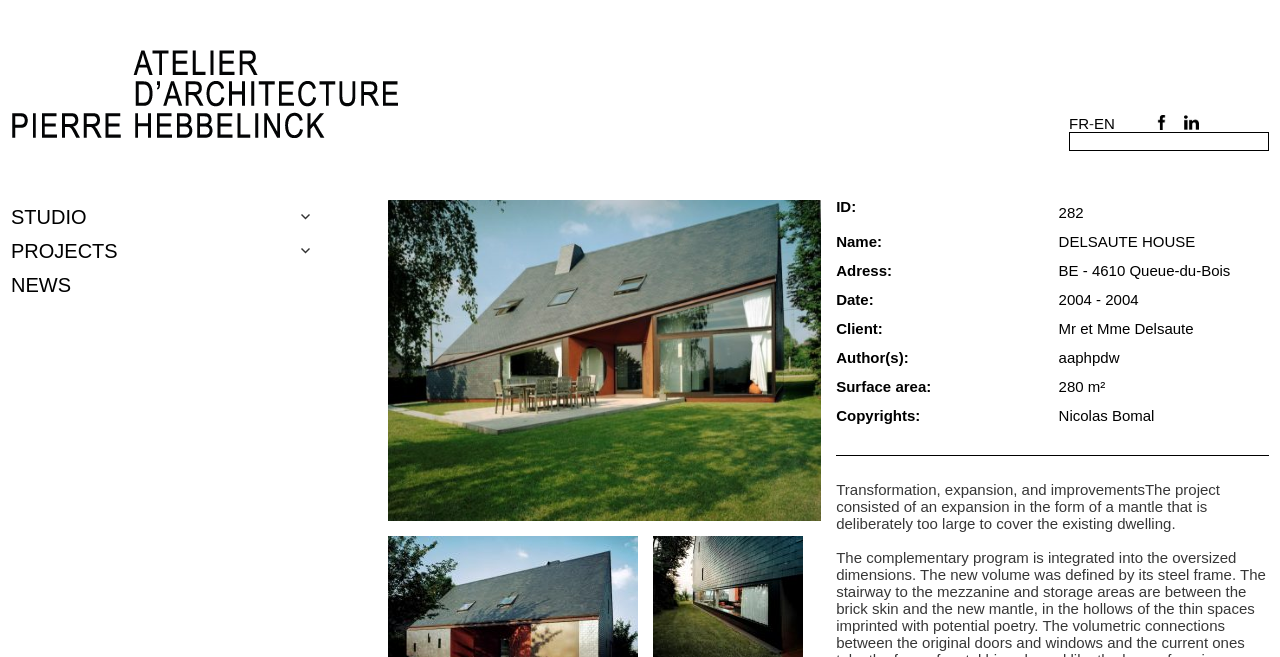Pinpoint the bounding box coordinates of the clickable element to carry out the following instruction: "View NEWS page."

[0.009, 0.408, 0.259, 0.46]